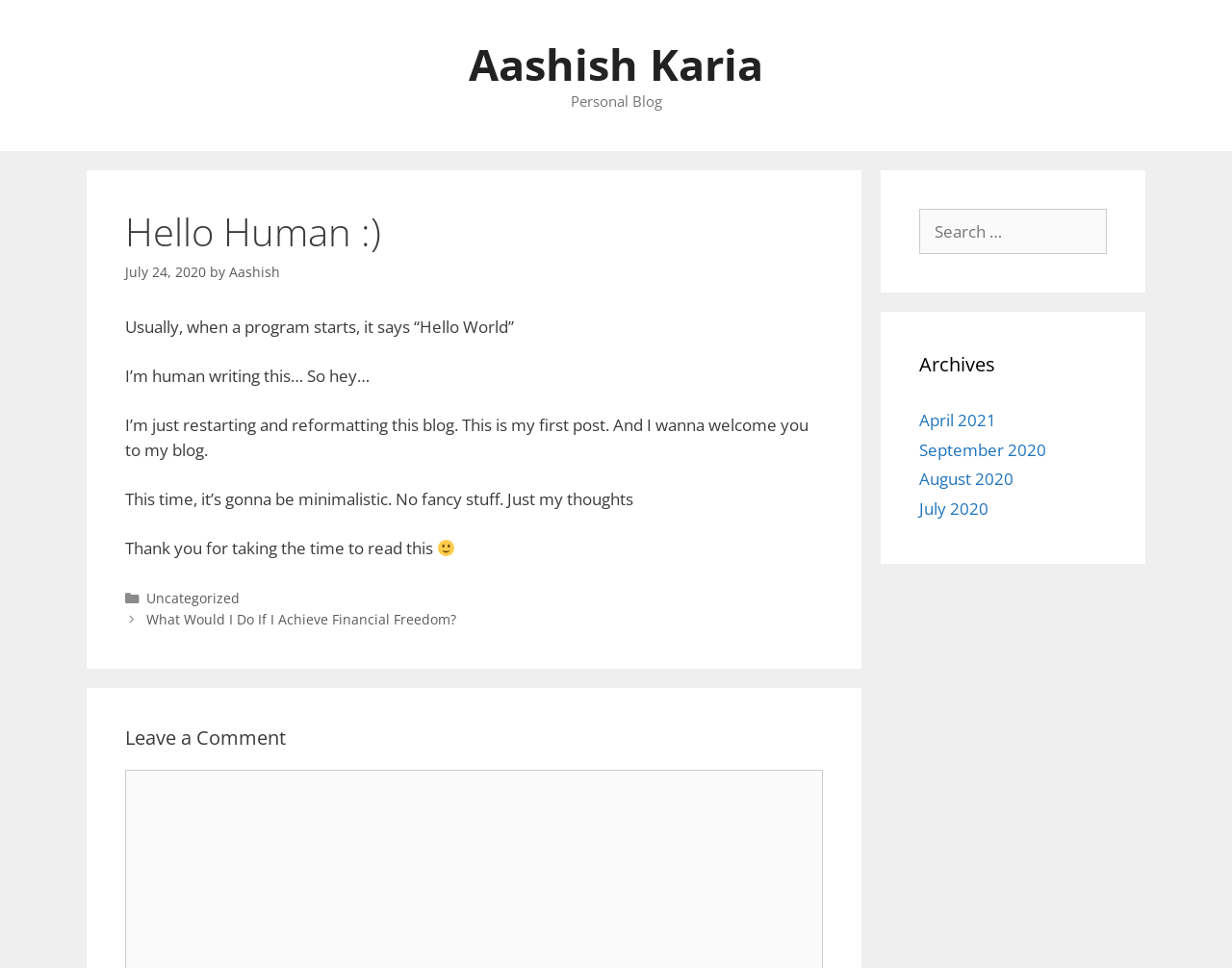Determine the bounding box coordinates for the UI element described. Format the coordinates as (top-left x, top-left y, bottom-right x, bottom-right y) and ensure all values are between 0 and 1. Element description: July 24, 2020

[0.102, 0.271, 0.167, 0.29]